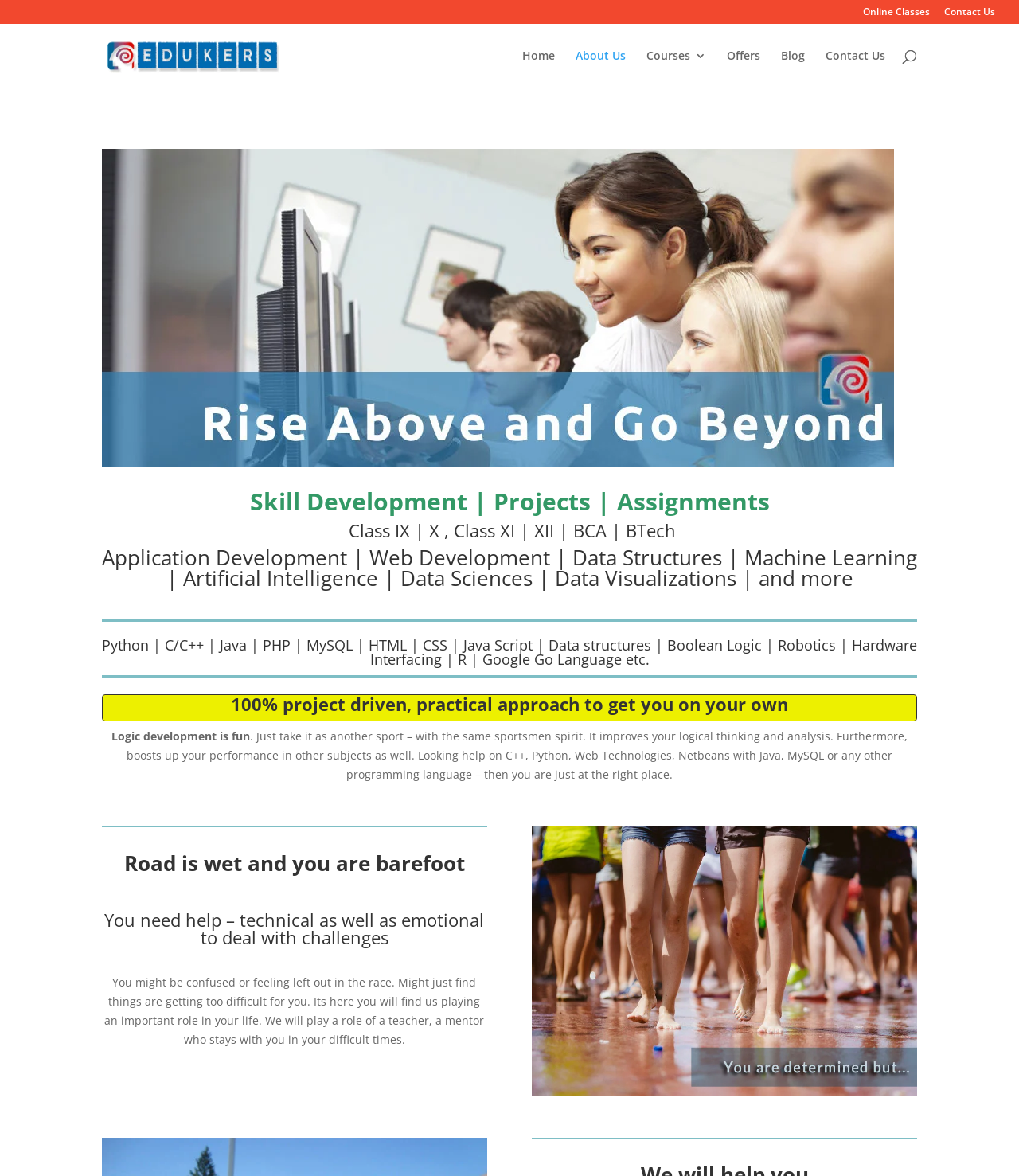Specify the bounding box coordinates of the area to click in order to execute this command: 'Read about Giving the Gymshark Community What It Needs'. The coordinates should consist of four float numbers ranging from 0 to 1, and should be formatted as [left, top, right, bottom].

None